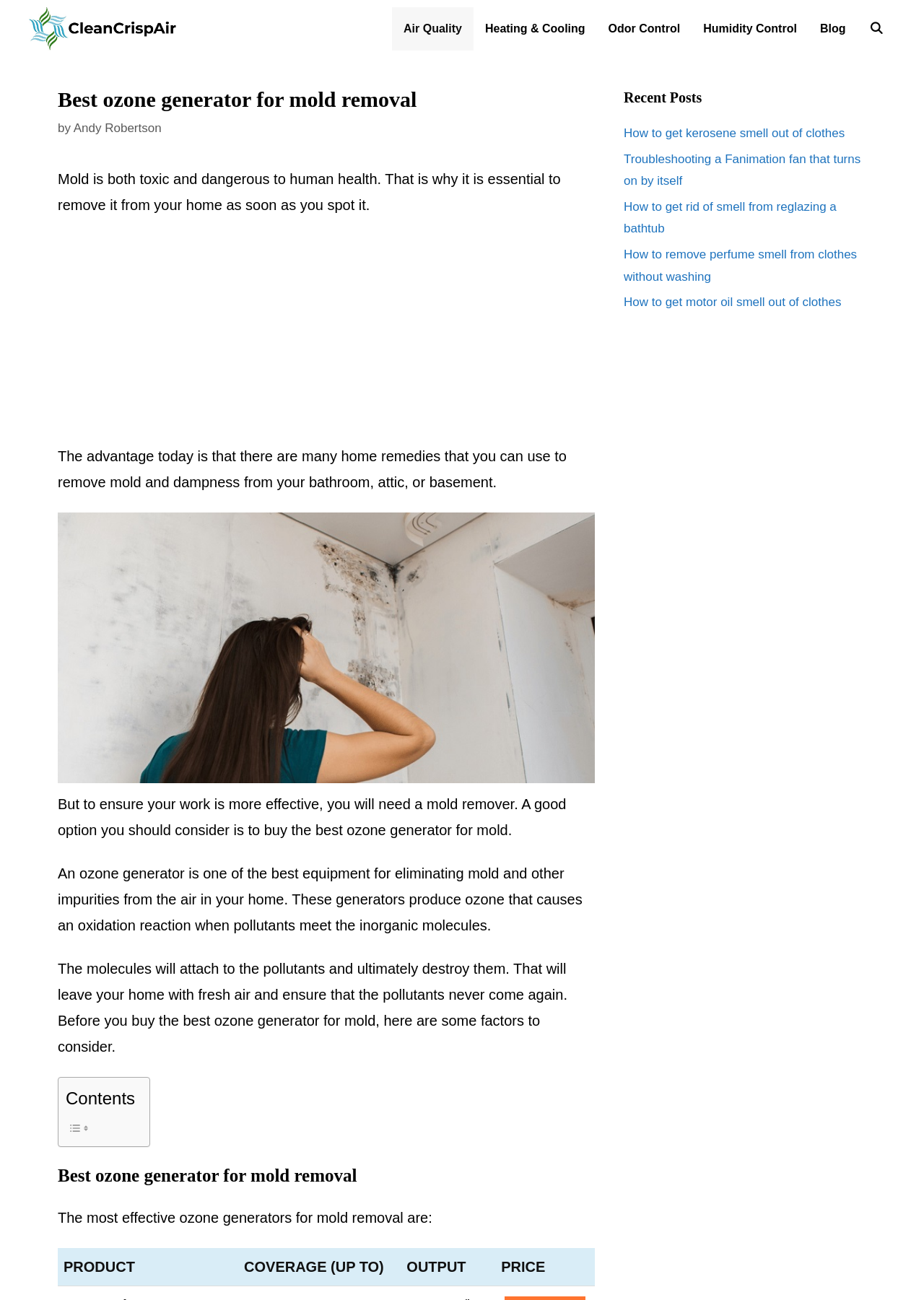What factors should be considered before buying an ozone generator?
Ensure your answer is thorough and detailed.

The webpage mentions that before buying the best ozone generator for mold, there are some factors to consider. Although it doesn't explicitly state what those factors are, it implies that there are certain considerations that need to be taken into account when making a purchase.